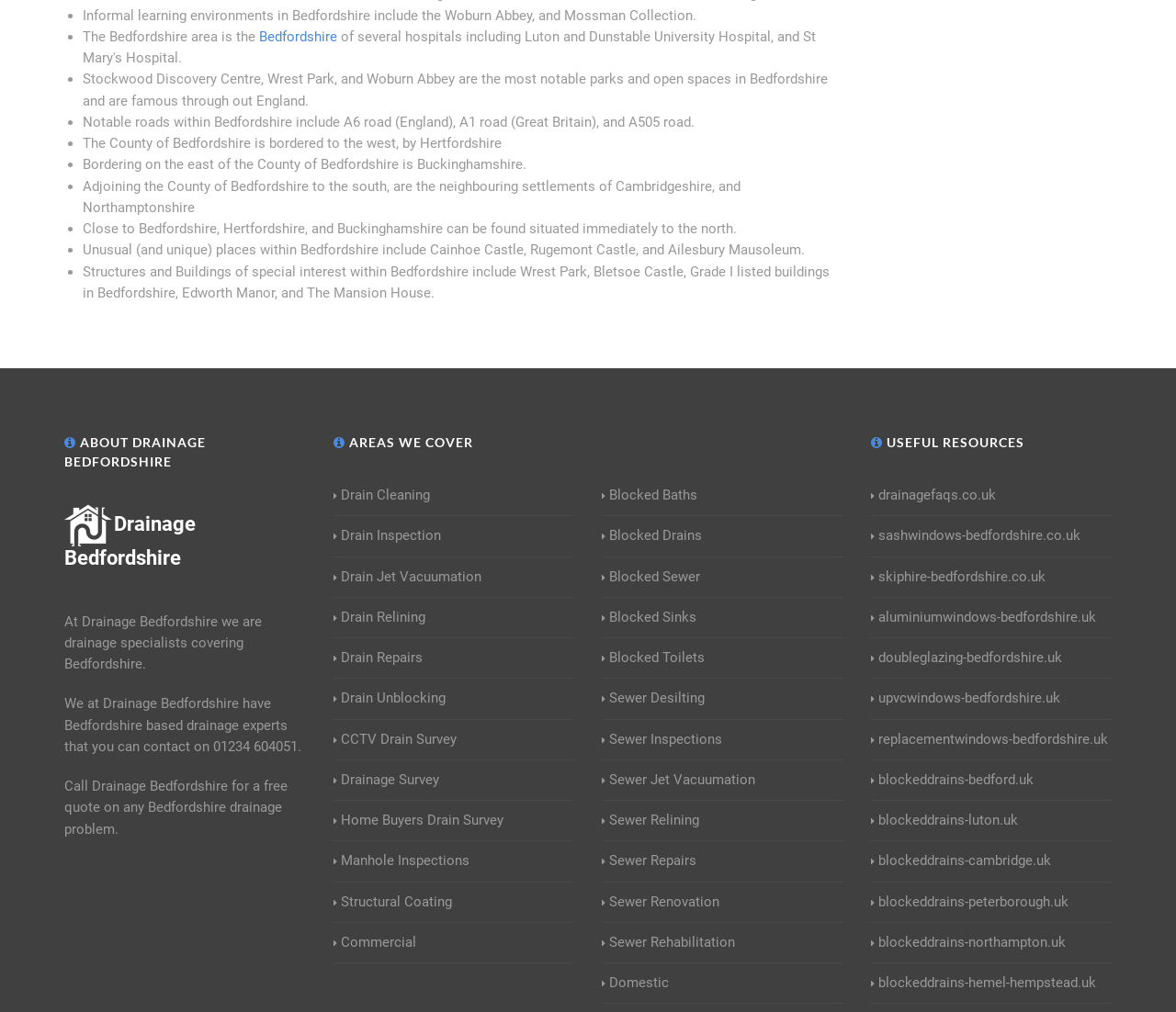Determine the bounding box coordinates of the section I need to click to execute the following instruction: "Click on the 'Logo Drainage Bedfordshire' link". Provide the coordinates as four float numbers between 0 and 1, i.e., [left, top, right, bottom].

[0.055, 0.507, 0.166, 0.563]